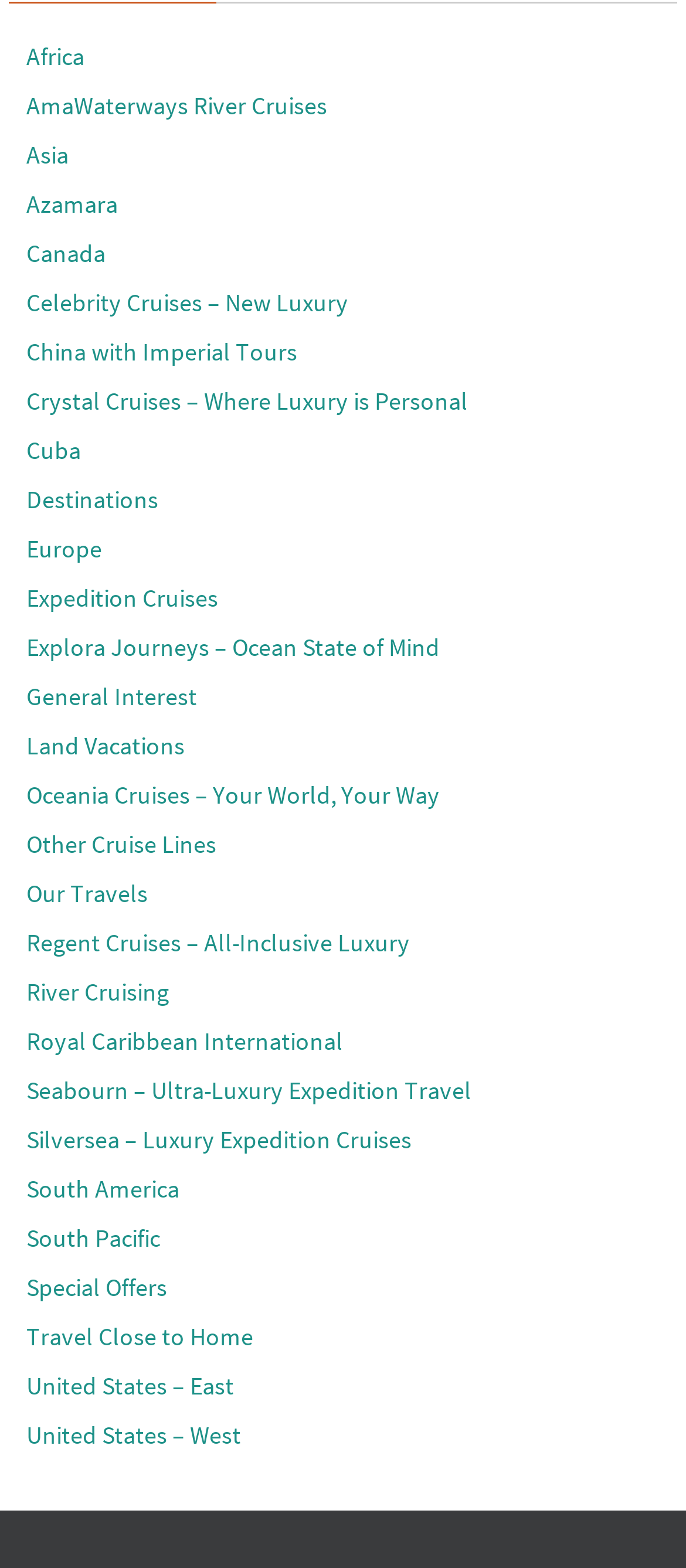Locate the bounding box coordinates of the element you need to click to accomplish the task described by this instruction: "Learn about Crystal Cruises".

[0.038, 0.245, 0.682, 0.267]